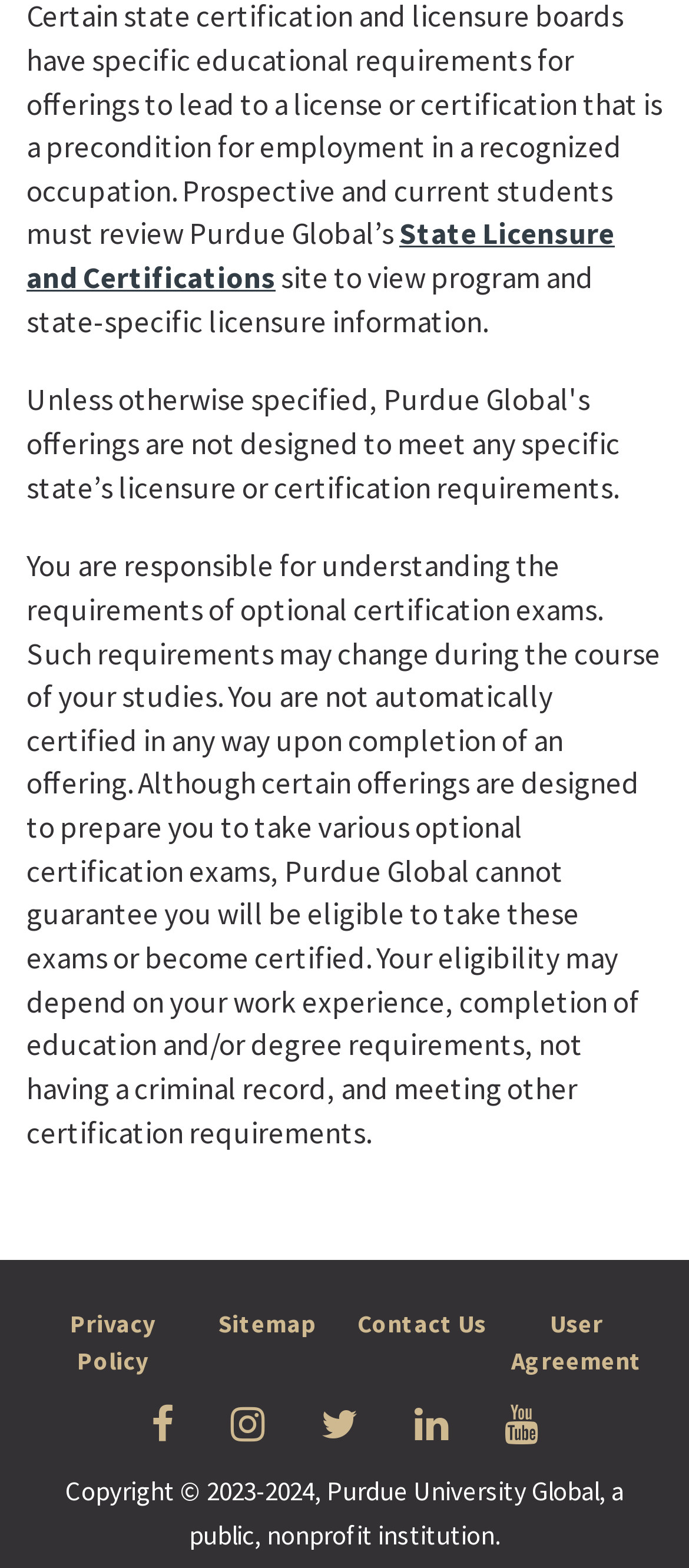What is the copyright year of the webpage?
Using the image, answer in one word or phrase.

2023-2024